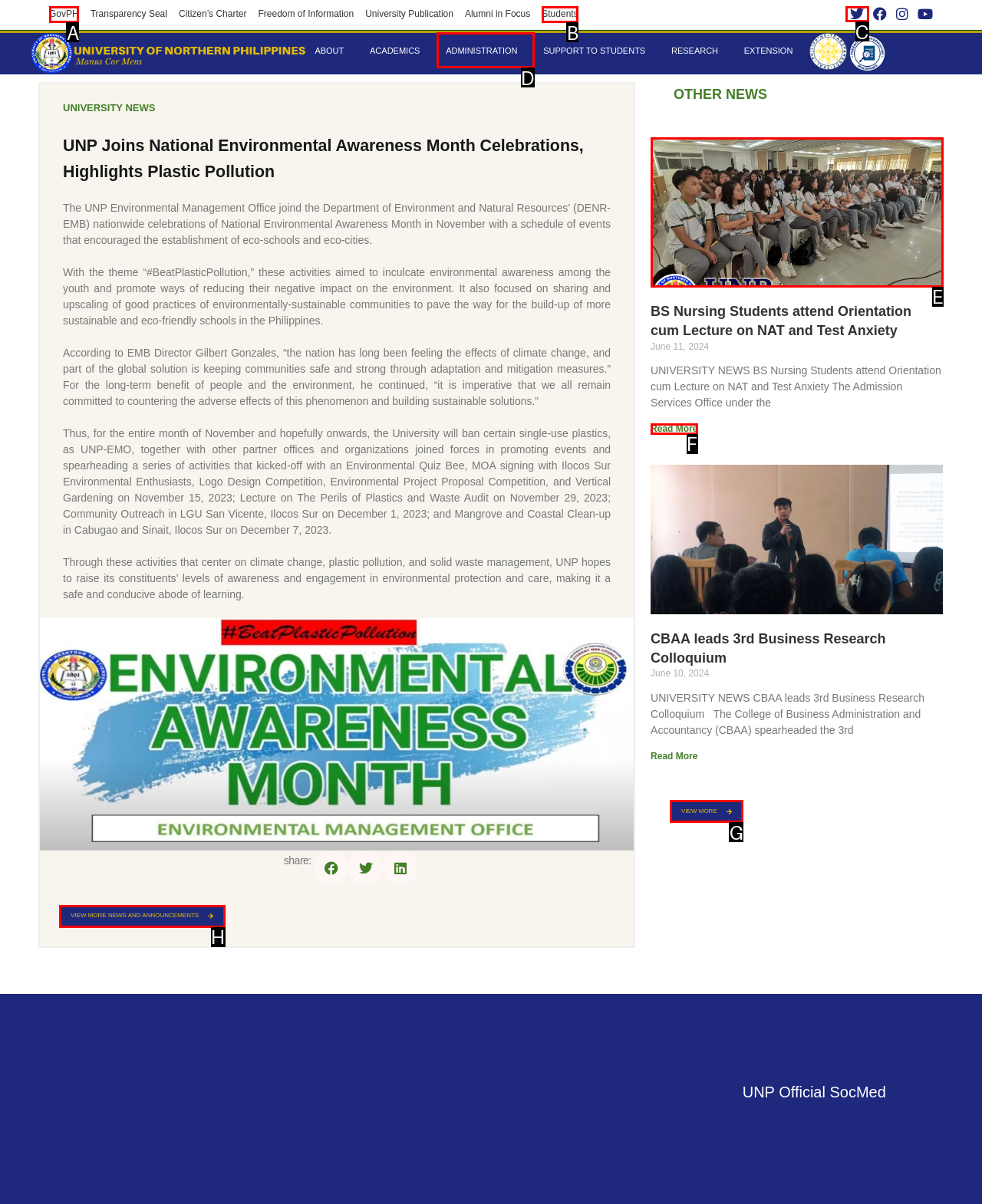Choose the option that matches the following description: view more news and announcements
Answer with the letter of the correct option.

H